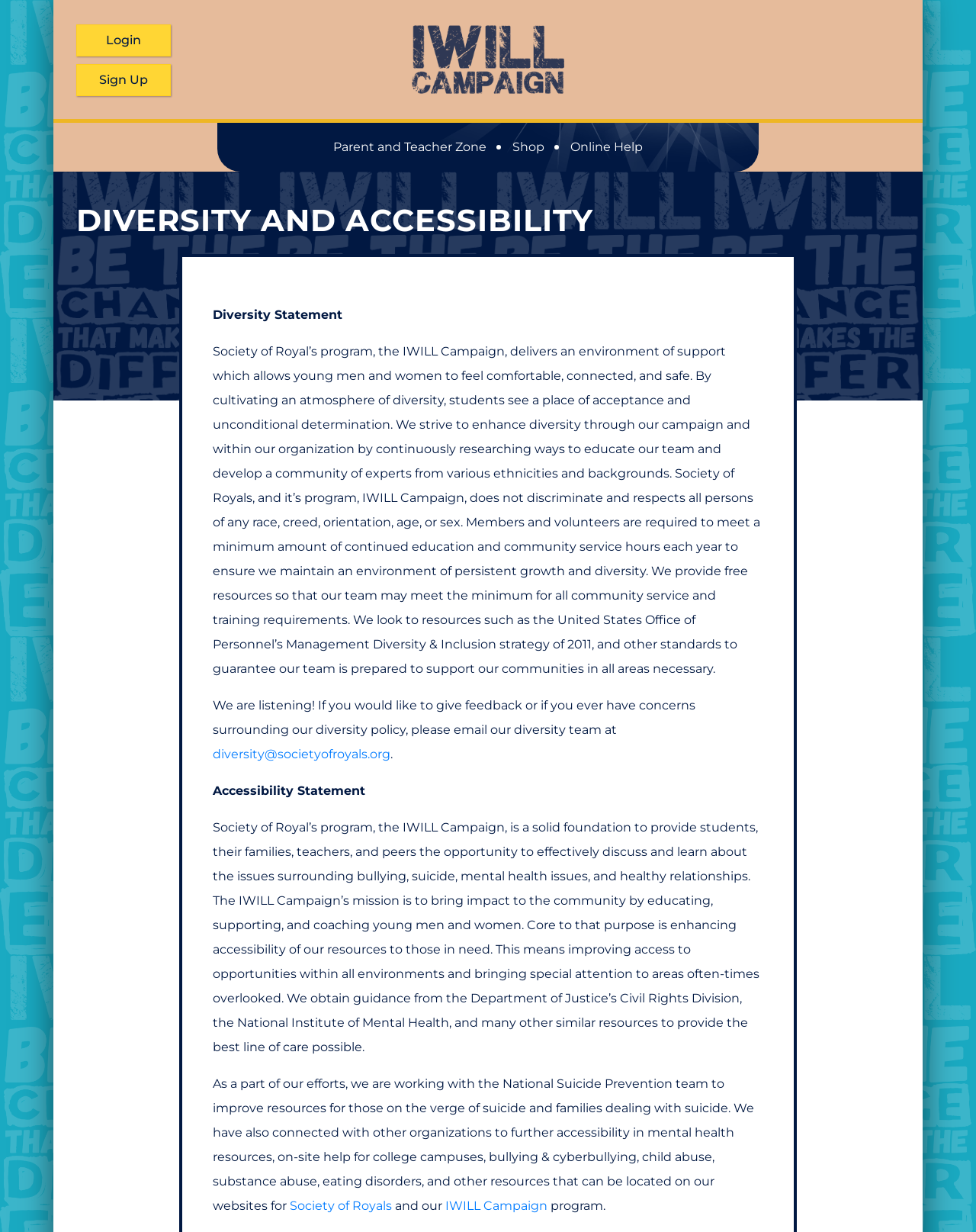Please determine the bounding box of the UI element that matches this description: Parent and Teacher Zone. The coordinates should be given as (top-left x, top-left y, bottom-right x, bottom-right y), with all values between 0 and 1.

[0.33, 0.107, 0.51, 0.132]